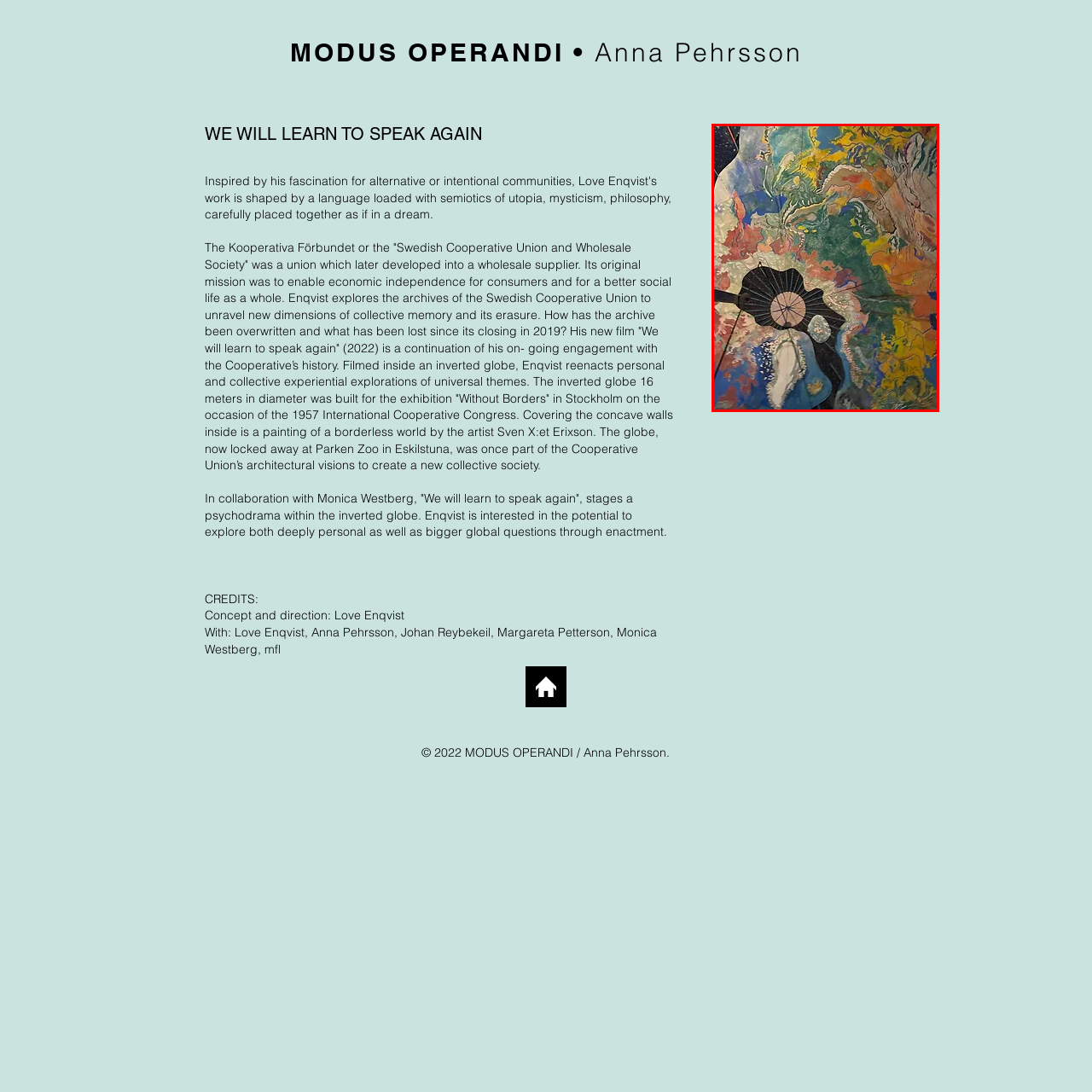Consider the image within the red frame and reply with a brief answer: What is the purpose of the exhibition that features this mural?

to provoke thought